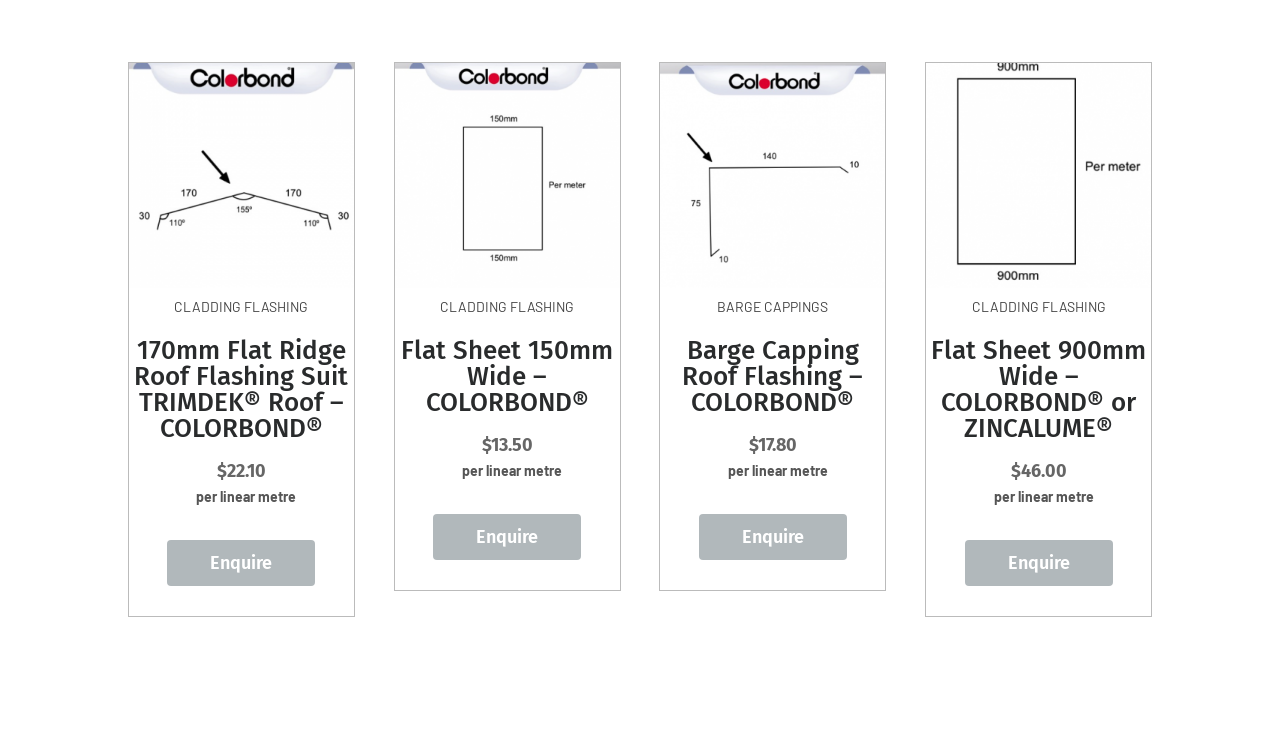Utilize the details in the image to give a detailed response to the question: What is the brand of the '170mm Flat Ridge Roof Flashing Suit TRIMDEK Roof' product?

I found the brand of the '170mm Flat Ridge Roof Flashing Suit TRIMDEK Roof' product by reading the heading. The brand is explicitly mentioned as 'COLORBOND®'.